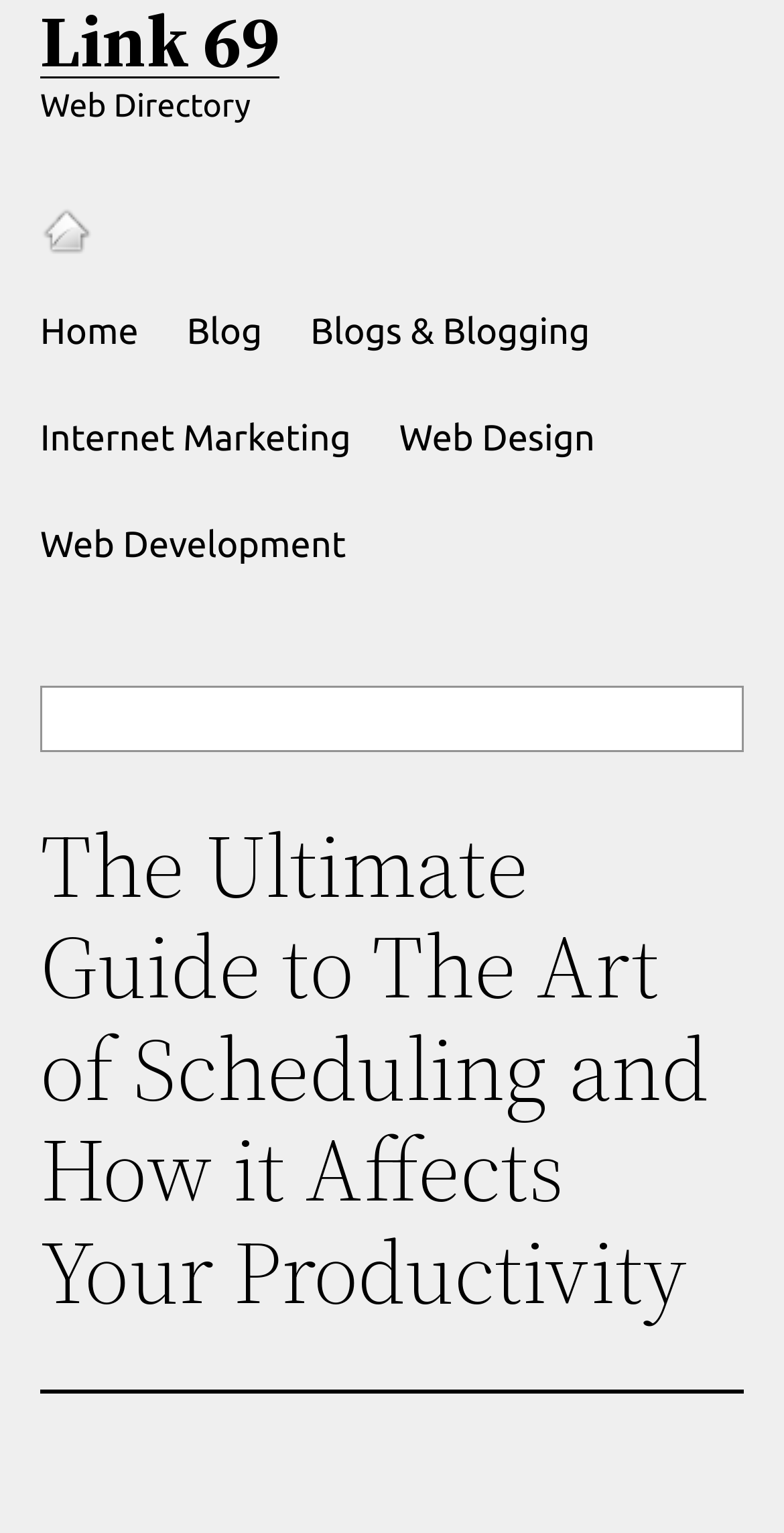Given the following UI element description: "Web Development", find the bounding box coordinates in the webpage screenshot.

[0.051, 0.337, 0.441, 0.375]